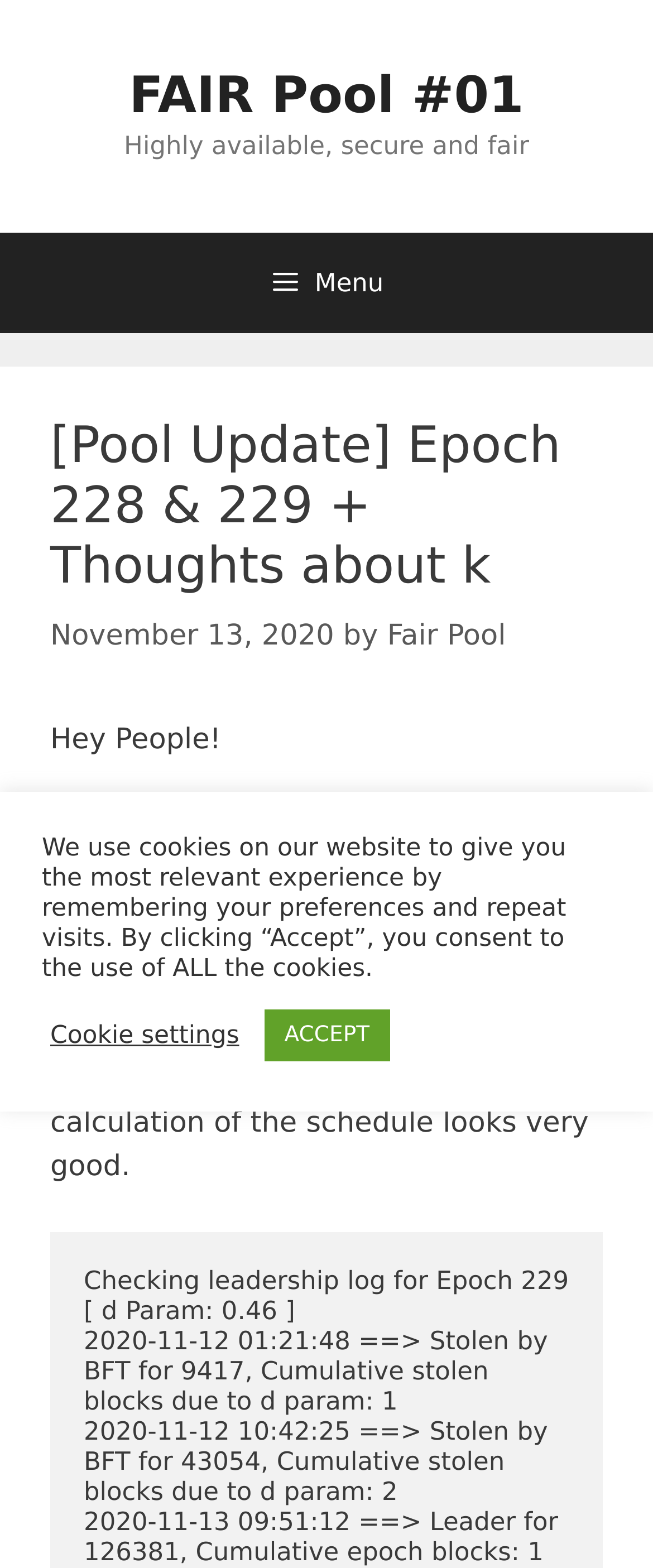Determine the bounding box of the UI element mentioned here: "FAIR Pool #01". The coordinates must be in the format [left, top, right, bottom] with values ranging from 0 to 1.

[0.198, 0.043, 0.802, 0.08]